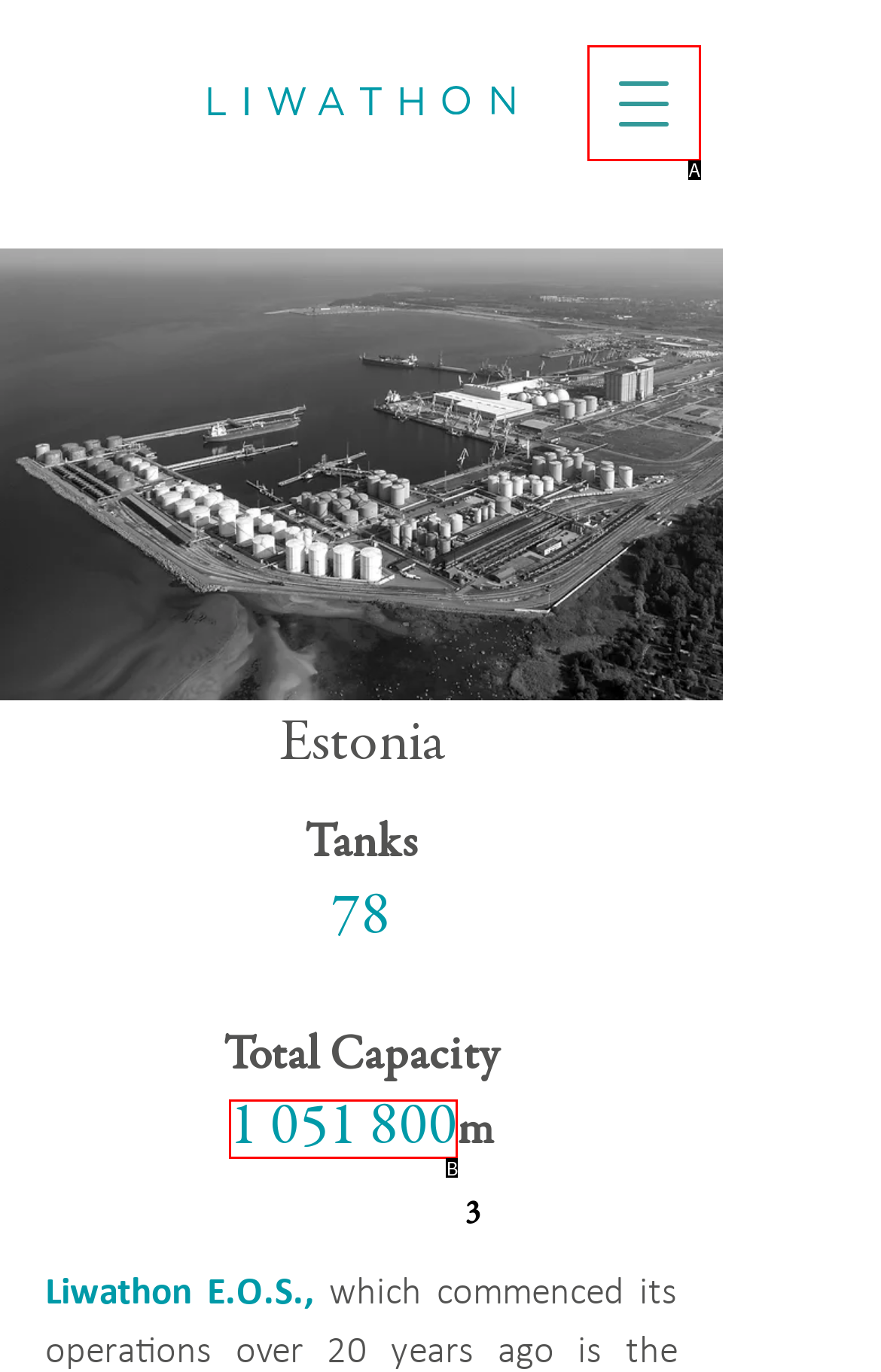Match the description to the correct option: aria-label="Open navigation menu"
Provide the letter of the matching option directly.

A